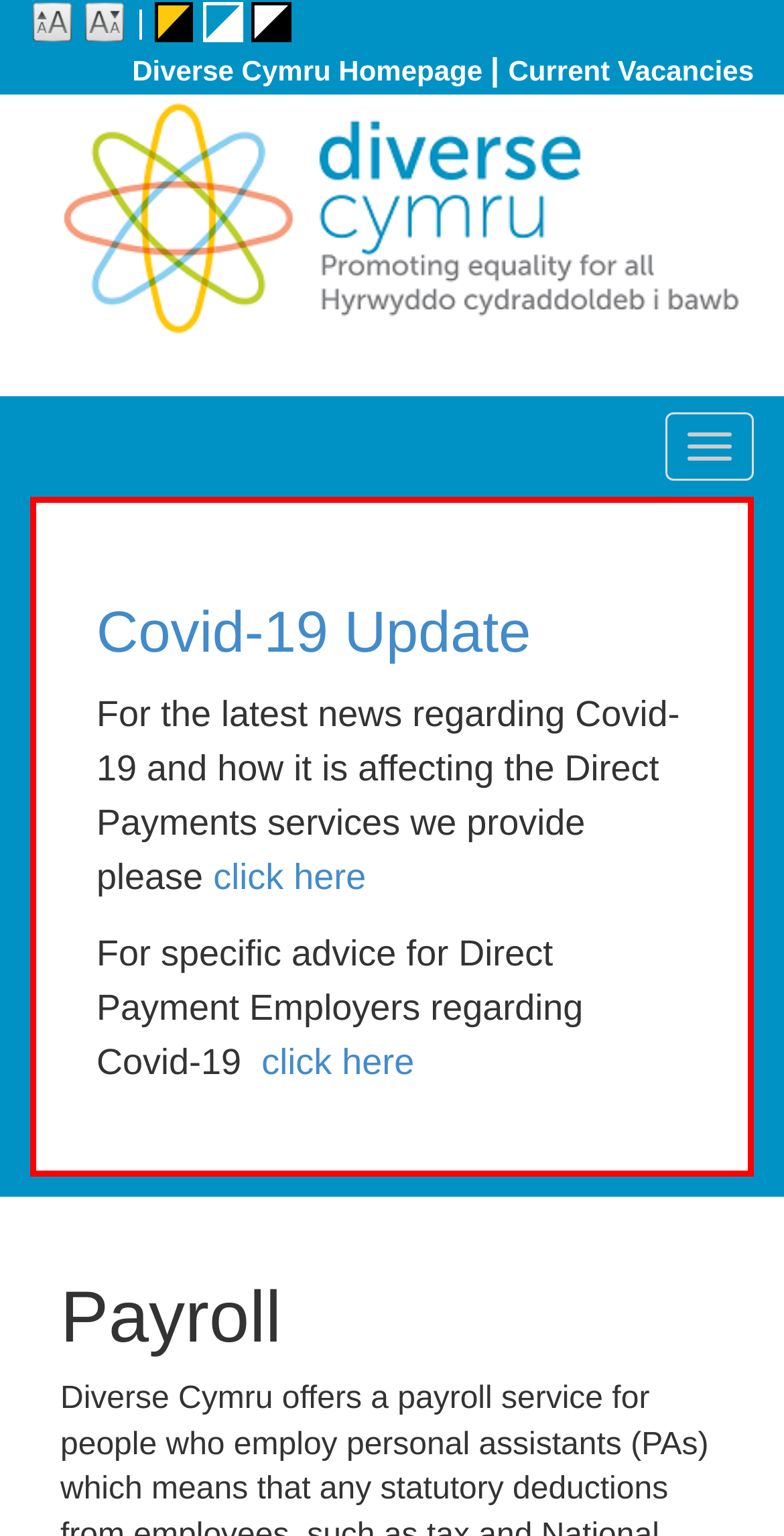Kindly determine the bounding box coordinates for the clickable area to achieve the given instruction: "Check the Covid-19 Update".

[0.123, 0.392, 0.677, 0.434]